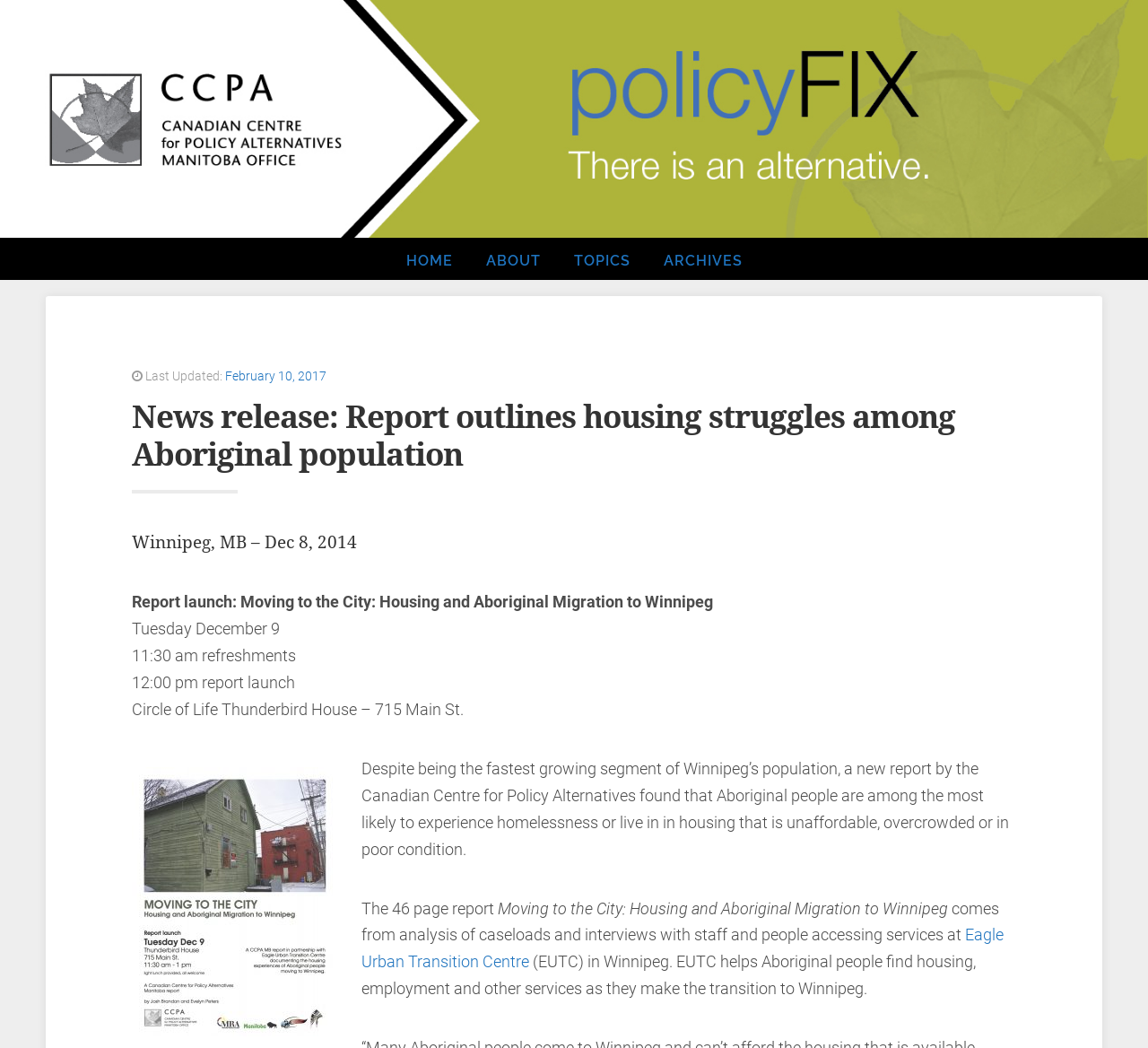Where is the Circle of Life Thunderbird House located?
Provide a well-explained and detailed answer to the question.

I found the answer by reading the text that mentions 'Circle of Life Thunderbird House – 715 Main St.' which is located below the text '12:00 pm report launch'.